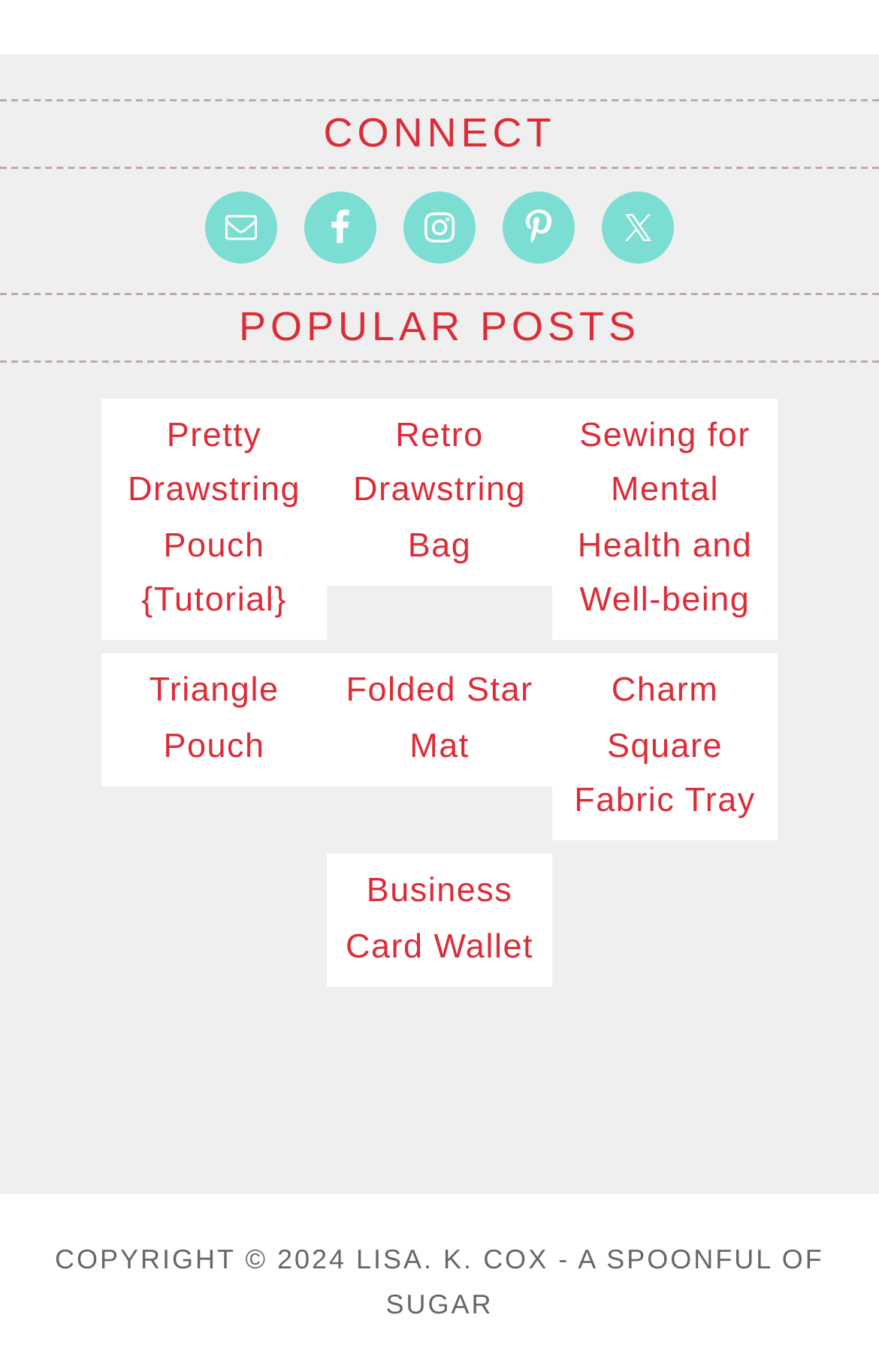Please indicate the bounding box coordinates for the clickable area to complete the following task: "Explore Triangle Pouch". The coordinates should be specified as four float numbers between 0 and 1, i.e., [left, top, right, bottom].

[0.128, 0.485, 0.359, 0.565]